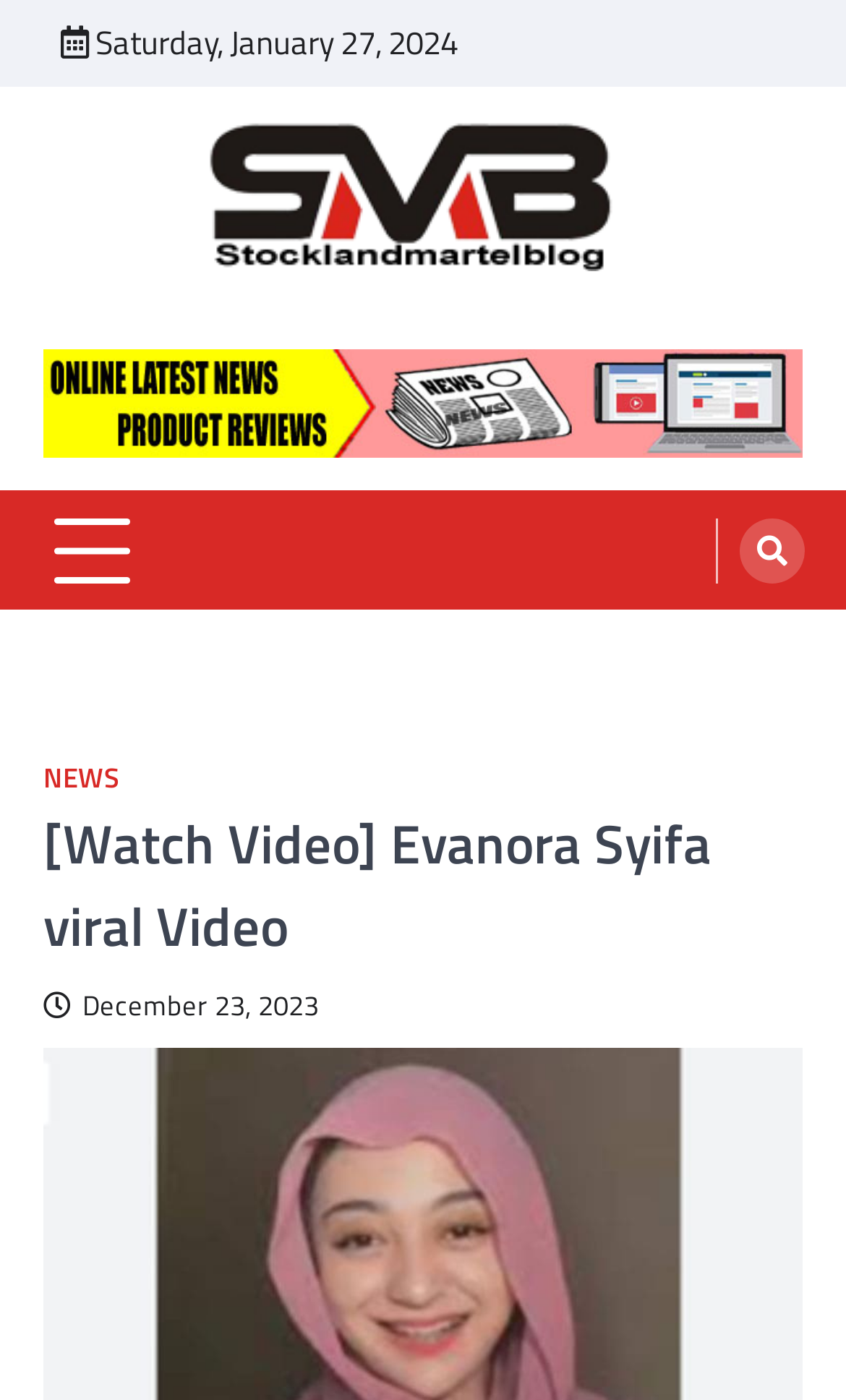Locate the bounding box for the described UI element: "alt="Header Logo"". Ensure the coordinates are four float numbers between 0 and 1, formatted as [left, top, right, bottom].

[0.24, 0.085, 0.76, 0.203]